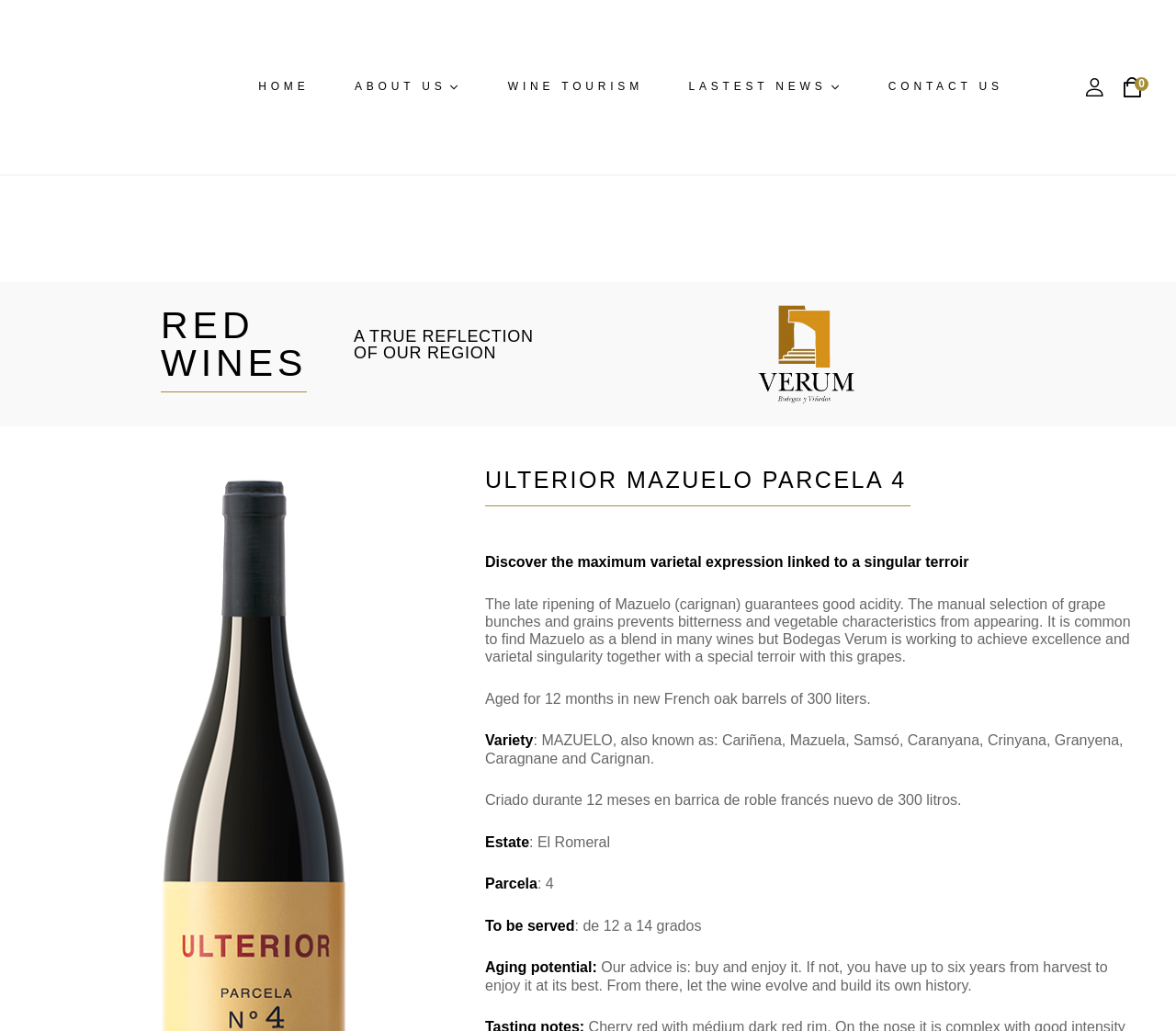Please predict the bounding box coordinates of the element's region where a click is necessary to complete the following instruction: "View the latest news". The coordinates should be represented by four float numbers between 0 and 1, i.e., [left, top, right, bottom].

[0.568, 0.065, 0.734, 0.104]